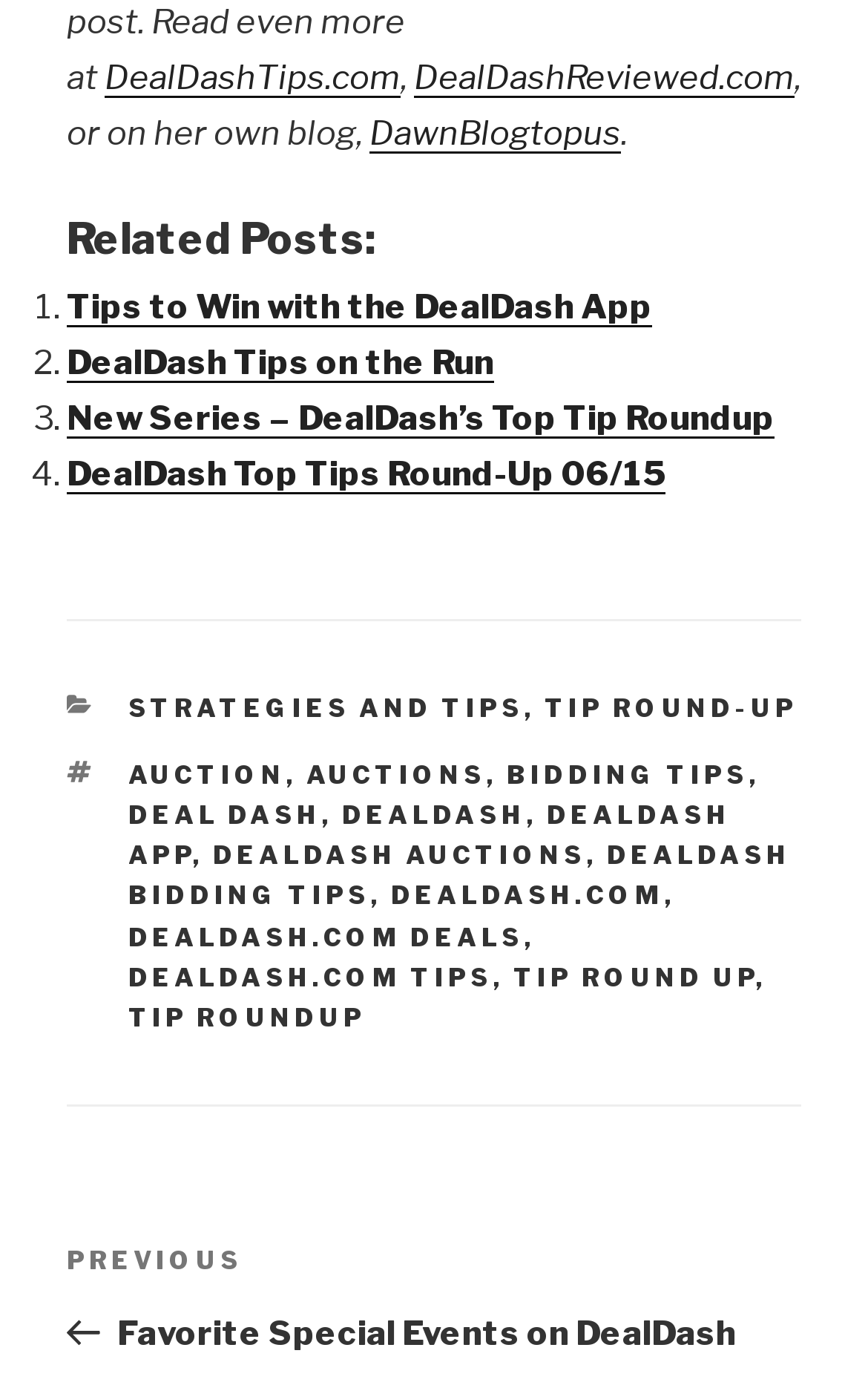Given the element description Linkedin, identify the bounding box coordinates for the UI element on the webpage screenshot. The format should be (top-left x, top-left y, bottom-right x, bottom-right y), with values between 0 and 1.

None